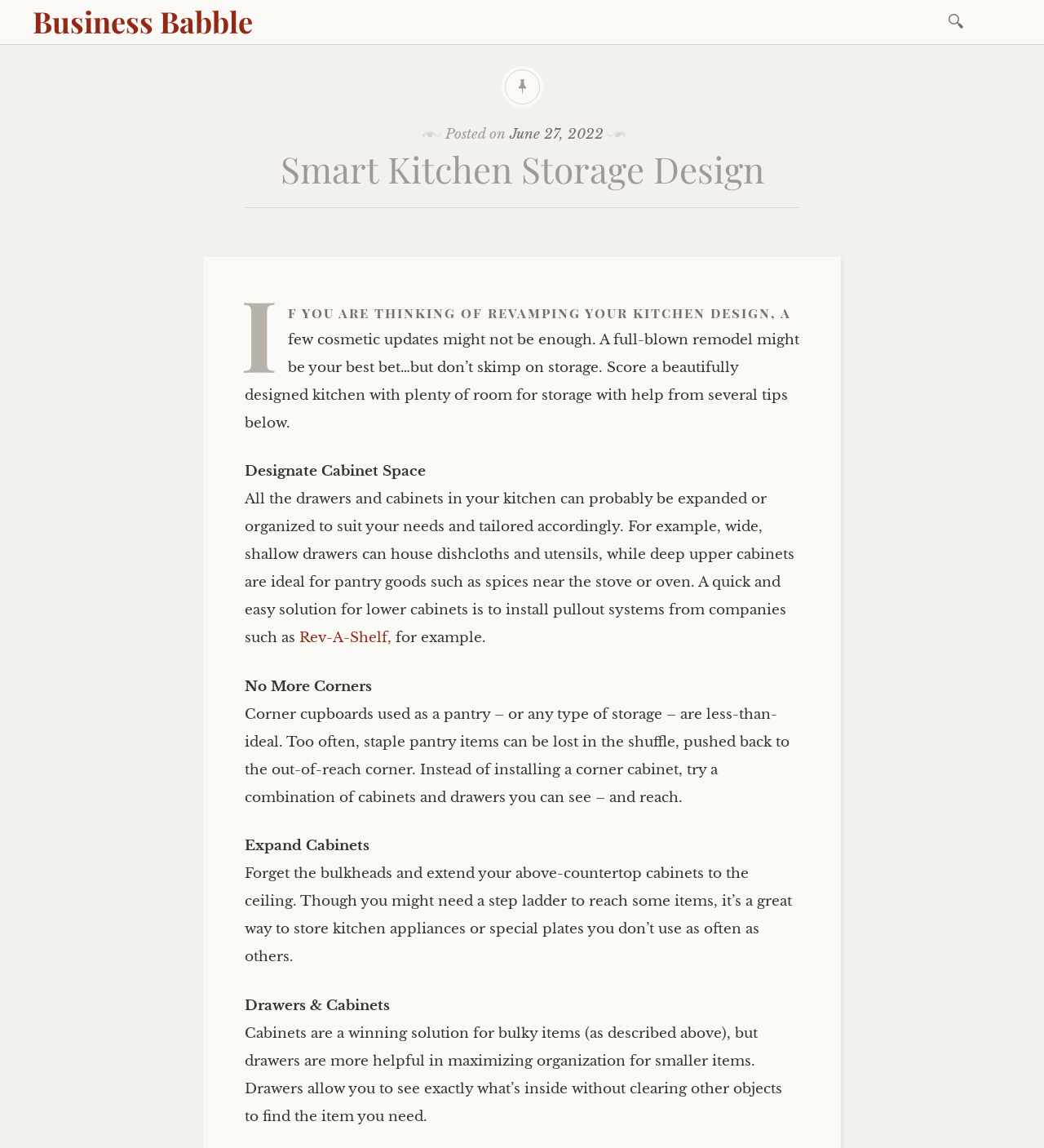What is the benefit of using drawers for storage?
Please provide a comprehensive and detailed answer to the question.

According to the webpage, drawers are helpful in maximizing organization for smaller items because they allow you to see exactly what's inside without clearing other objects to find the item you need, as mentioned in the paragraph discussing 'Drawers & Cabinets'.